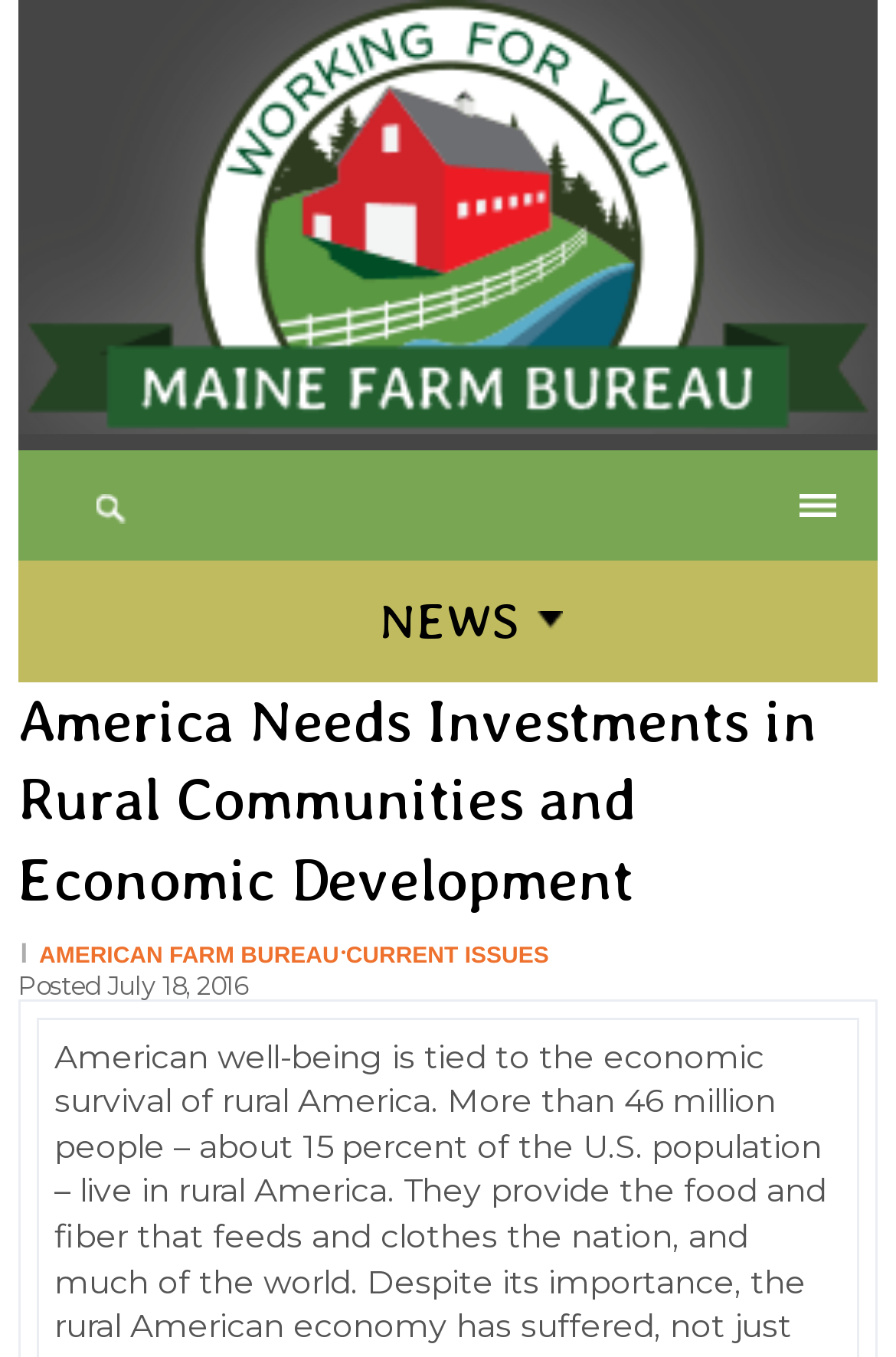Analyze and describe the webpage in a detailed narrative.

The webpage is about the importance of rural America's economic survival and its impact on American well-being. At the top left corner, there is a logo of the Maine Farm Bureau, which is a prominent element on the page. Next to the logo, there is a menu link. 

Below the logo and menu, there is a heading that reads "NEWS". Under the "NEWS" heading, there is a subheading that states "America Needs Investments in Rural Communities and Economic Development". This subheading is followed by a vertical line and then two links, one to the American Farm Bureau and another to CURRENT ISSUES. 

On the same line as the links, there is a "Posted" label, followed by a timestamp indicating that the article was posted on July 18, 2016. The overall layout of the webpage is organized, with clear headings and concise text.